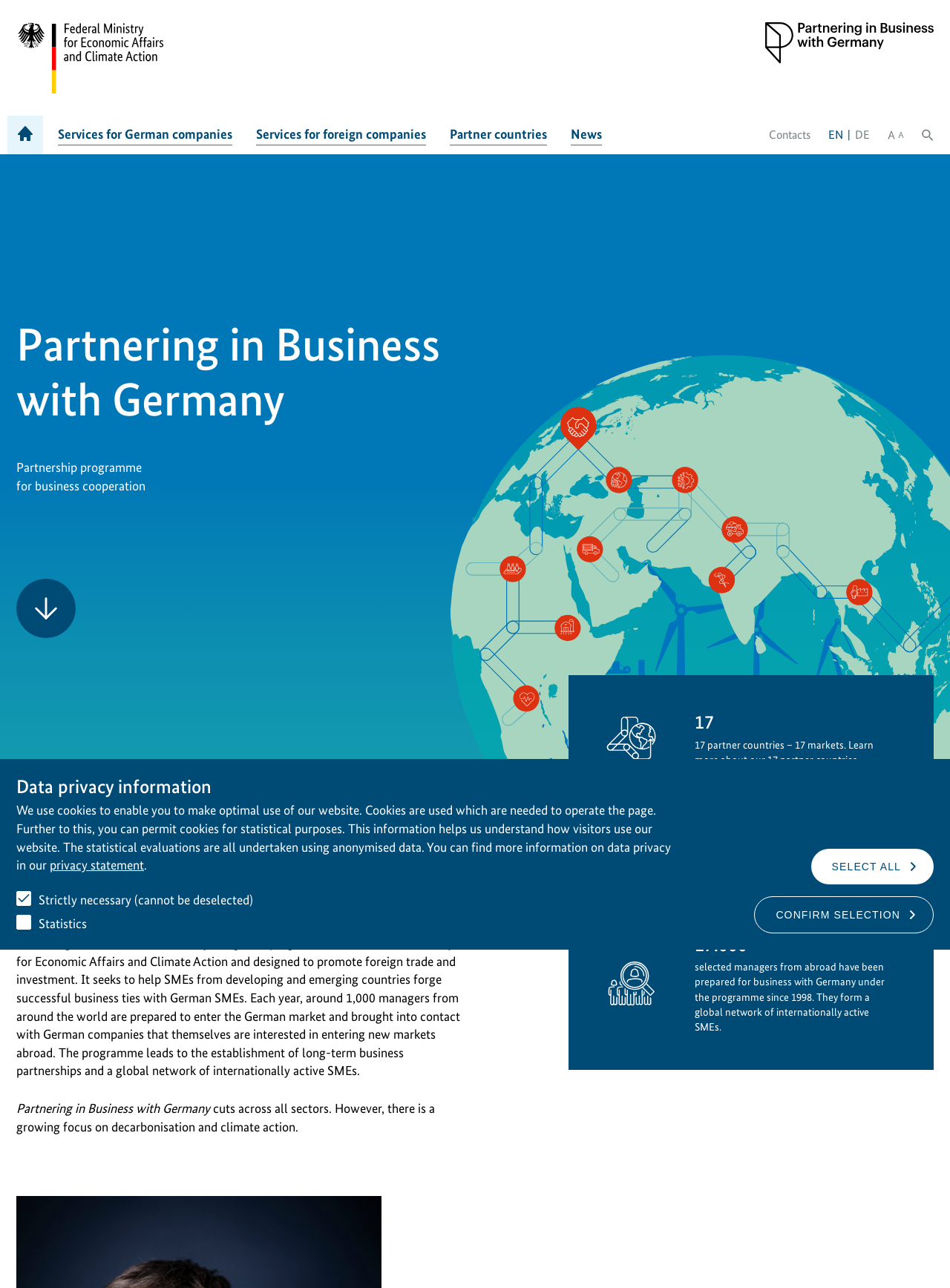Write a detailed summary of the webpage.

This webpage is about the "Partnering in Business with Germany" program, which aims to promote foreign trade and investment between German and foreign small and medium-sized enterprises (SMEs). 

At the top left of the page, there is a logo image and a link. On the top right, there is another logo image and a link. Below these, there are five links: "Services for German companies", "Services for foreign companies", "Partner countries", "News", and "Contacts". 

To the right of these links, there are two language options, "EN" and "DE", and two buttons, "Text vergrößern" (Enlarge Text) and "Search". 

The main content of the page starts with a heading "Partnering in Business with Germany" and a brief description of the program. Below this, there is a button "SCROLL NACH UNTEN" (Scroll Down) with an arrow icon. 

Further down, there is a heading "Global support for small and medium-sized enterprises" and a detailed description of the program, including its goals and achievements. 

On the right side of the page, there are three sections with headings "17", "1,400", and "17,000", each with a brief description and a static text providing more information. 

At the bottom of the page, there is a section about data privacy information, which includes a heading, a link to the privacy statement, and two checkboxes for selecting cookie preferences. There are also two buttons, "SELECT ALL" and "CONFIRM SELECTION", to manage the cookie preferences.